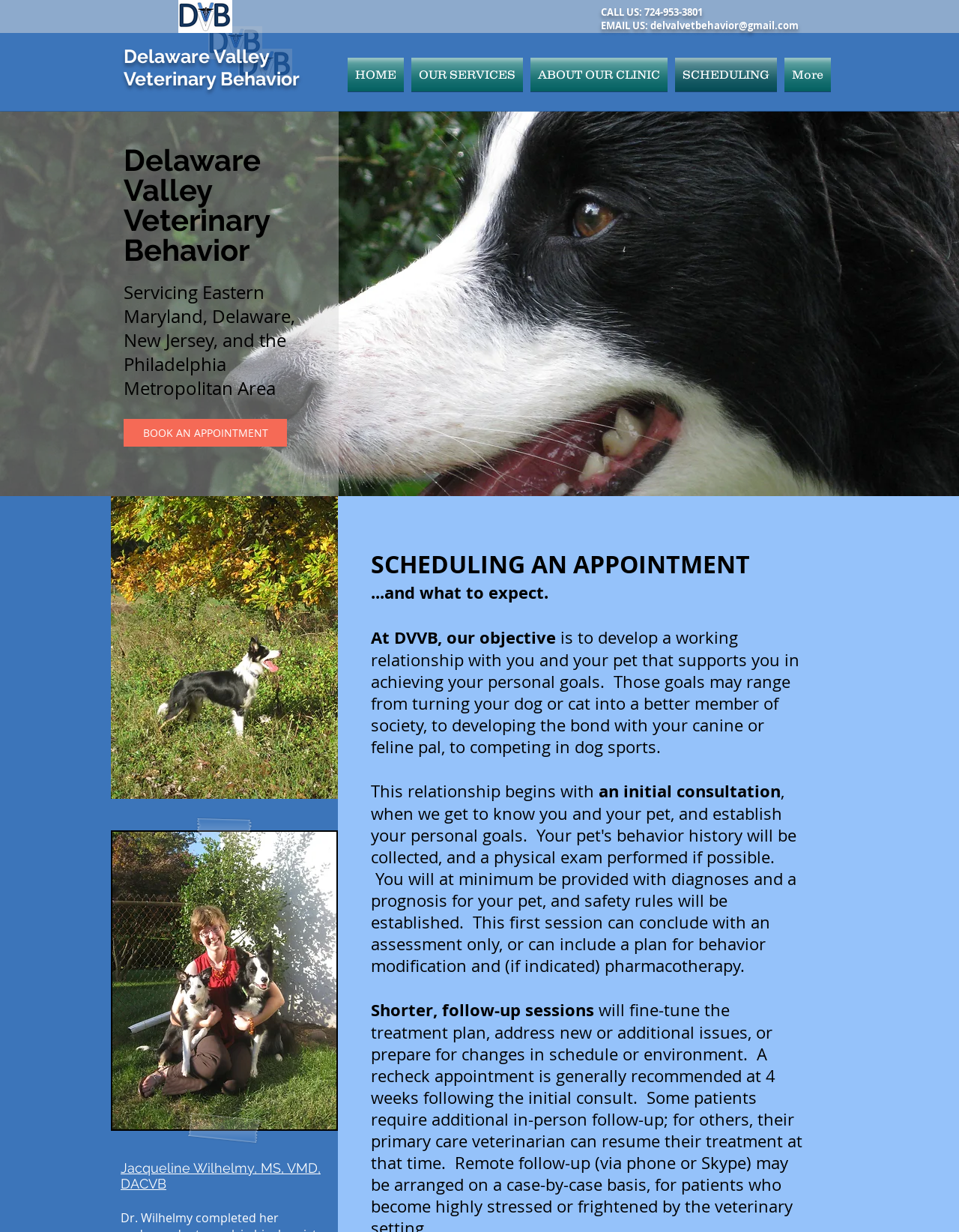Kindly respond to the following question with a single word or a brief phrase: 
What is the name of the veterinary behavior clinic?

Delaware Valley Veterinary Behavior